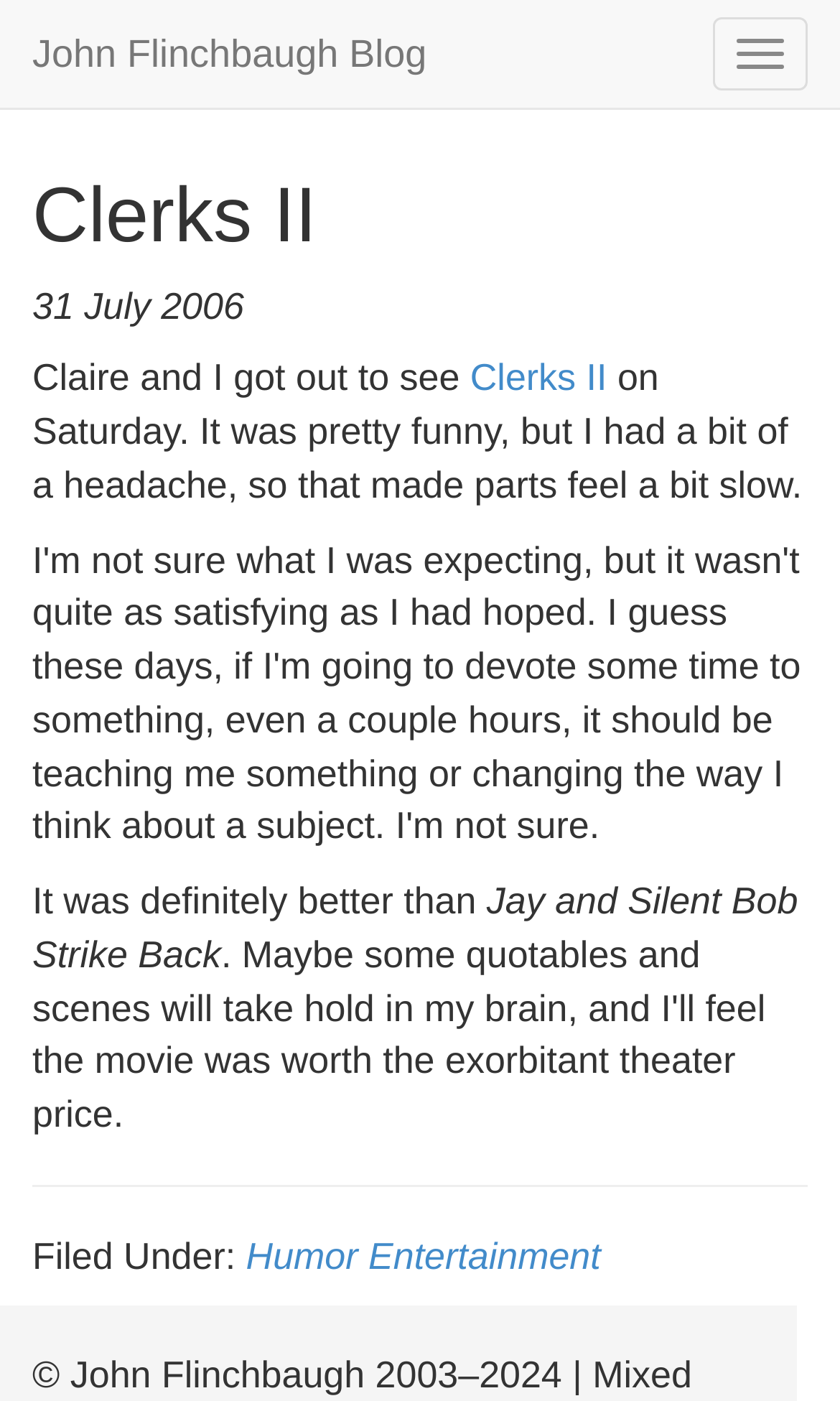What is the movie reviewed in the blog post? Observe the screenshot and provide a one-word or short phrase answer.

Clerks II